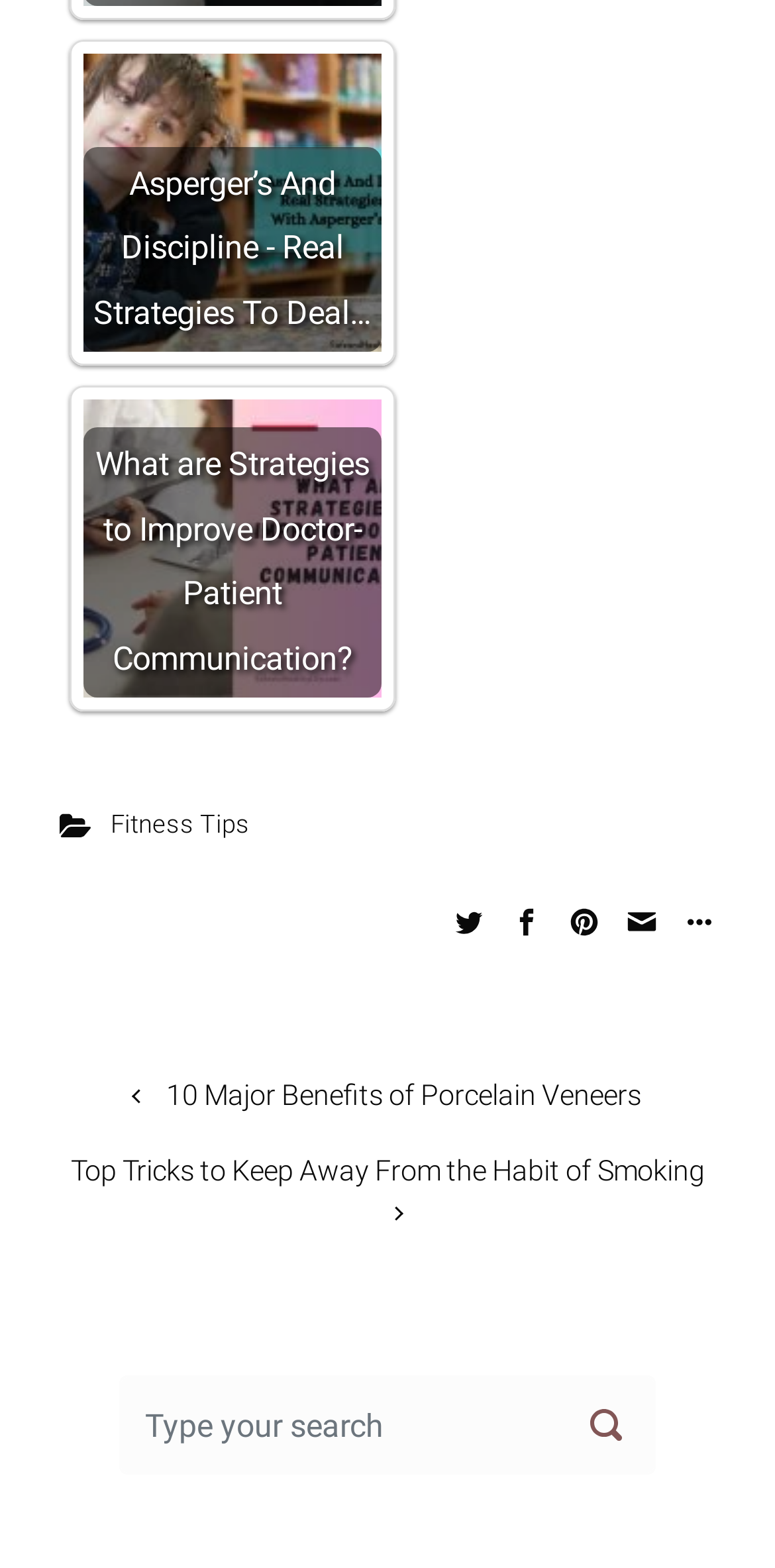Identify the bounding box coordinates of the element to click to follow this instruction: 'Visit Facebook'. Ensure the coordinates are four float values between 0 and 1, provided as [left, top, right, bottom].

None